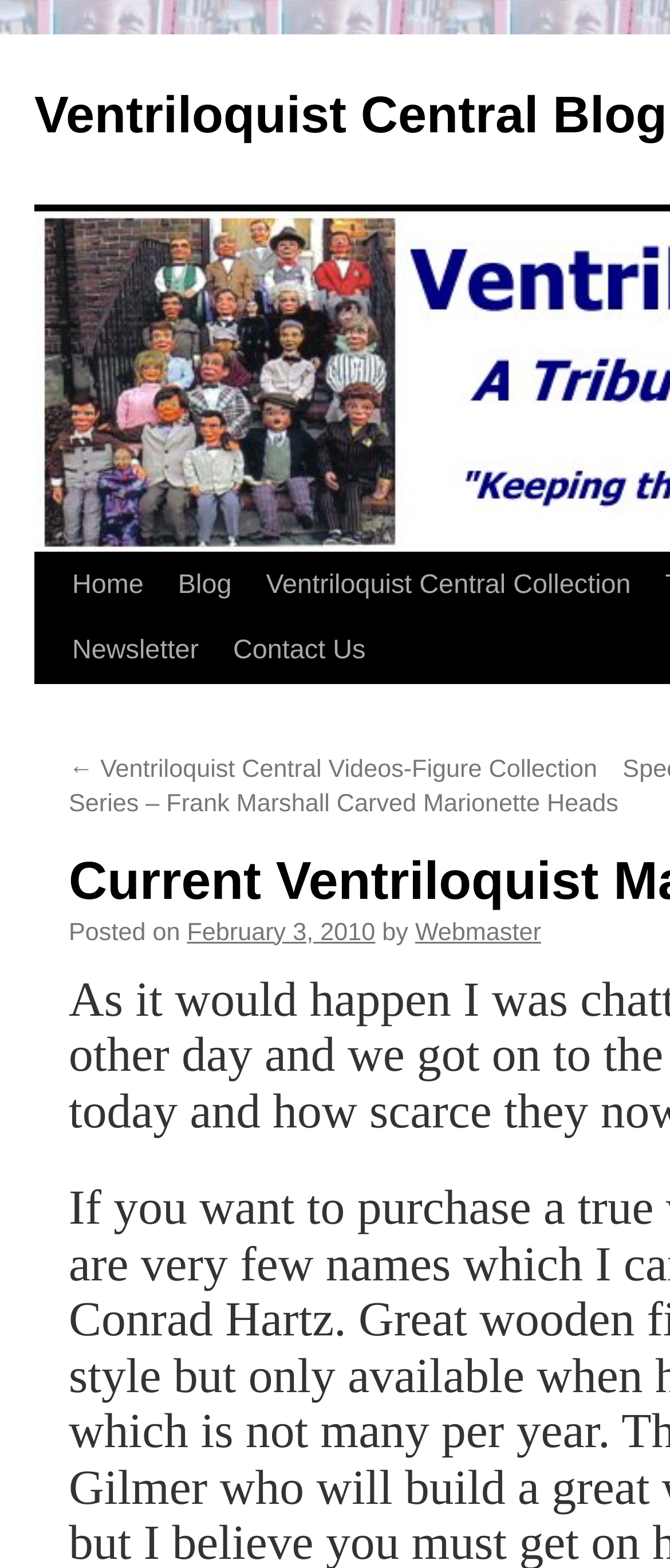Please locate the clickable area by providing the bounding box coordinates to follow this instruction: "contact us".

[0.322, 0.395, 0.571, 0.436]